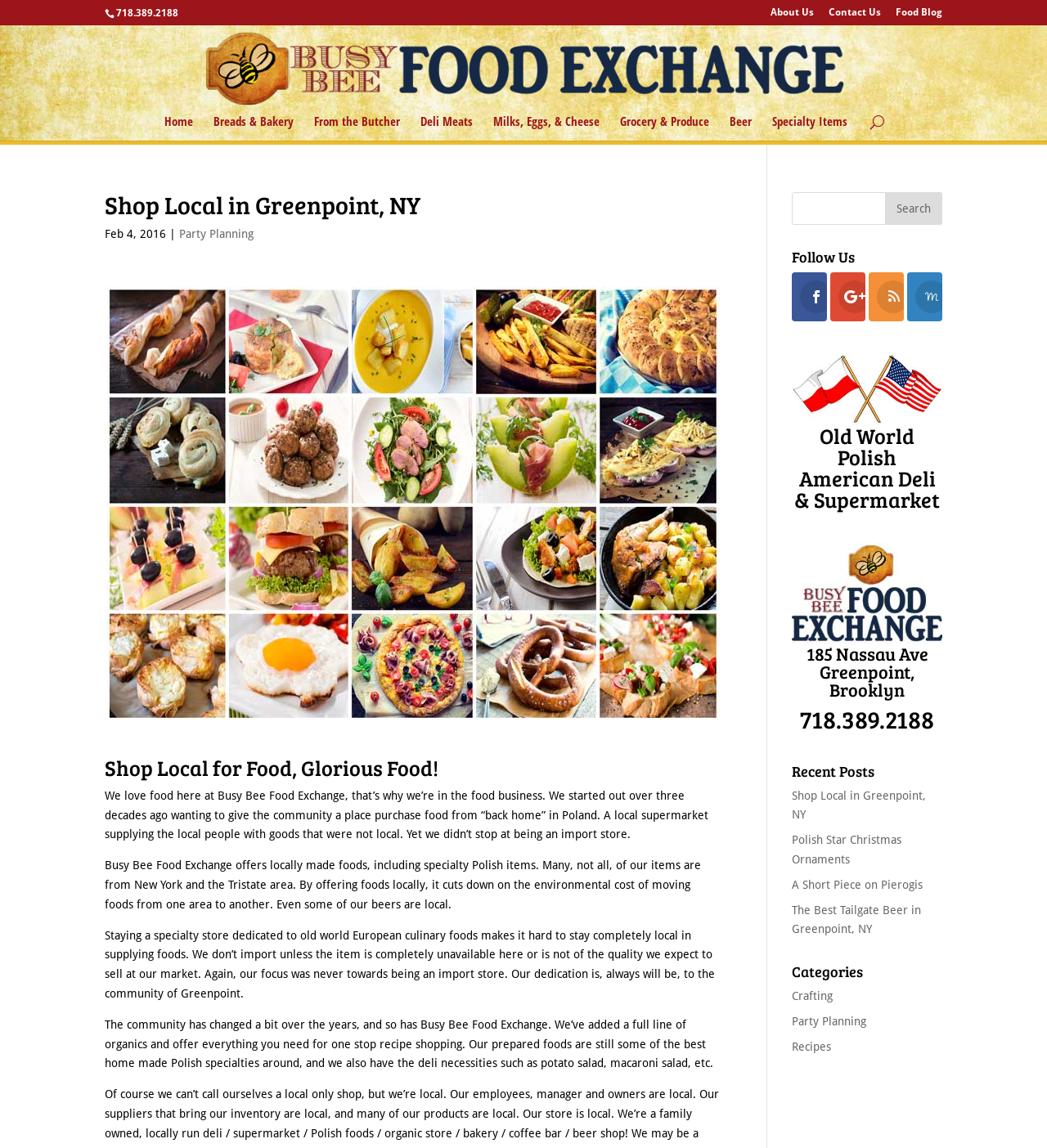Provide a thorough description of this webpage.

This webpage is about Busy Bee Food Exchange, a family-owned and locally operated supermarket in Greenpoint, Brooklyn. At the top of the page, there is a phone number, 718.389.2188, and a row of links to different sections of the website, including "About Us", "Contact Us", "Food Blog", and more.

Below this, there is a prominent link to the homepage, "Busy Bee Food Exchange", accompanied by an image of the store's logo. To the right of this, there are links to various categories of products, such as "Breads & Bakery", "From the Butcher", "Deli Meats", and more.

Further down the page, there is a search bar with a button to search the website. Below this, there is a heading that reads "Shop Local in Greenpoint, NY", followed by a brief description of the store's history and mission. The store aims to provide locally sourced products, including specialty Polish items, and to support the local community.

There are several paragraphs of text that describe the store's offerings, including prepared foods, organic products, and deli necessities. The text also mentions the store's commitment to the community and its efforts to reduce environmental impact.

To the right of this text, there is a section with links to social media profiles, labeled "Follow Us". Below this, there is an image of Polish and American flags, followed by a heading that reads "Old World Polish American Deli & Supermarket". There is also an image of the store's logo and contact information, including the address and phone number.

Finally, there is a section with links to recent blog posts, including "Shop Local in Greenpoint, NY", "Polish Star Christmas Ornaments", and more. There is also a list of categories, including "Crafting", "Party Planning", and "Recipes".